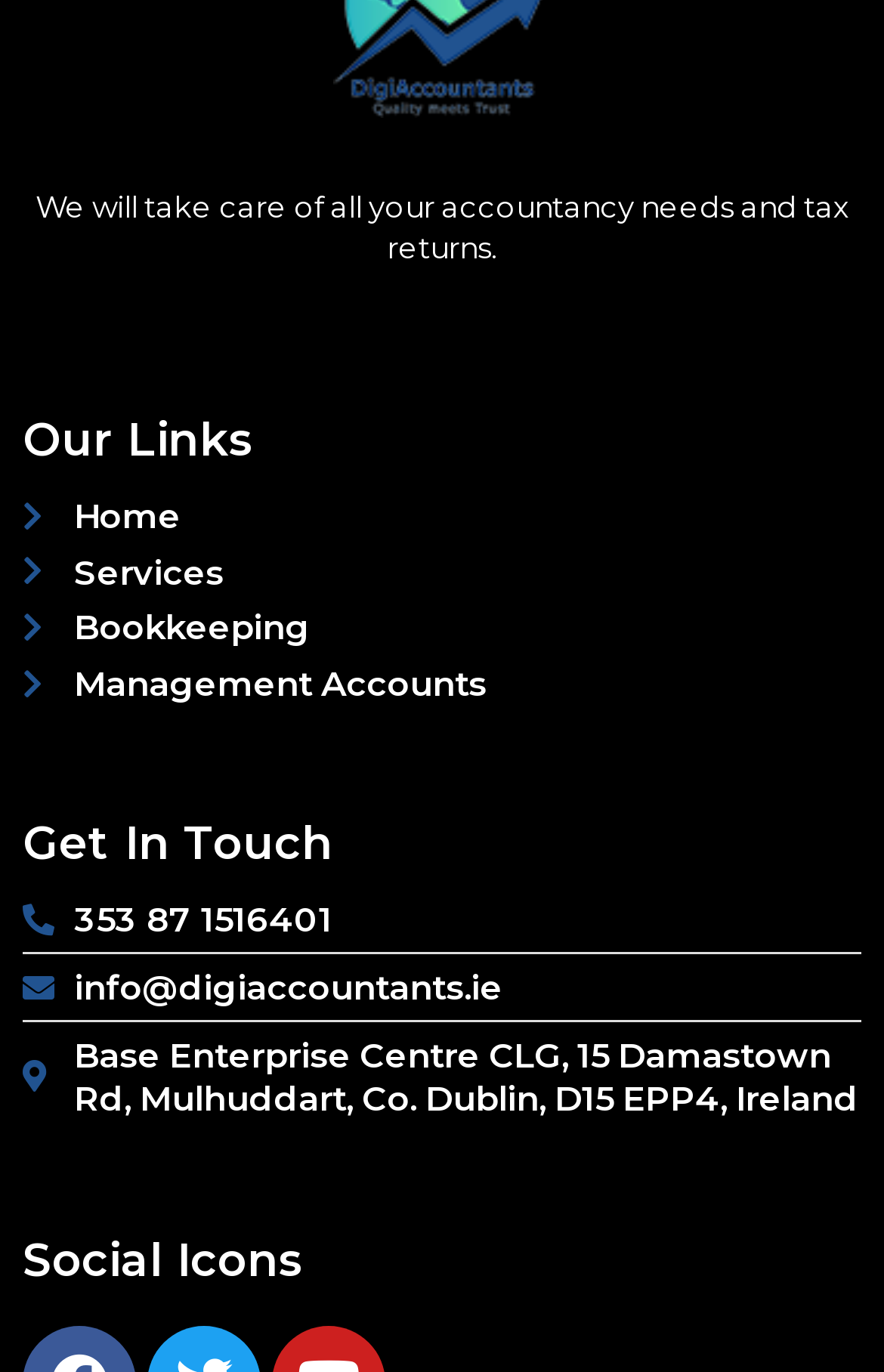Please provide a comprehensive response to the question based on the details in the image: What is the main service offered by this company?

The static text at the top of the webpage mentions 'We will take care of all your accountancy needs and tax returns', indicating that the company's main service is related to accountancy and tax returns.